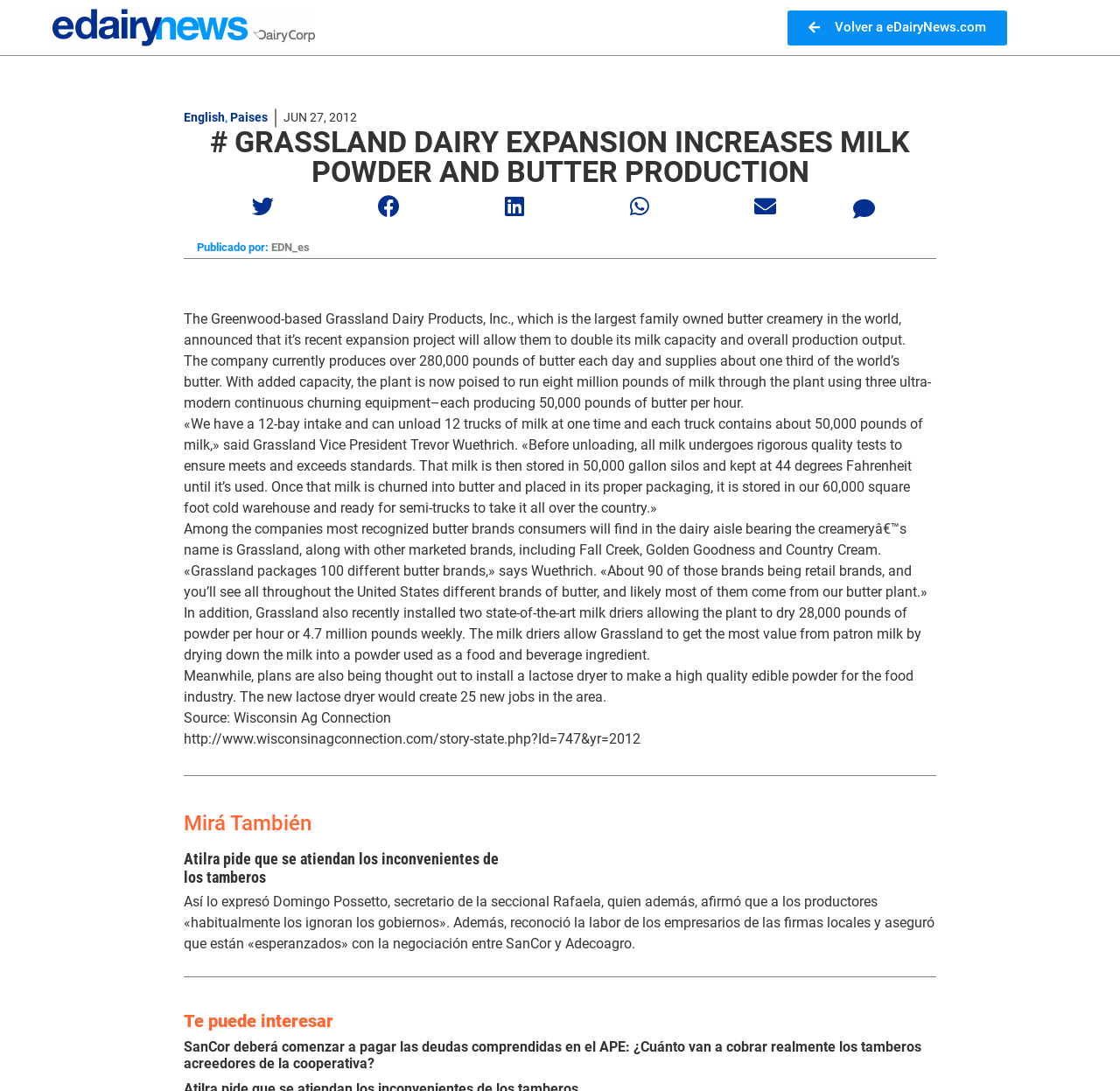Please find and provide the title of the webpage.

# GRASSLAND DAIRY EXPANSION INCREASES MILK POWDER AND BUTTER PRODUCTION